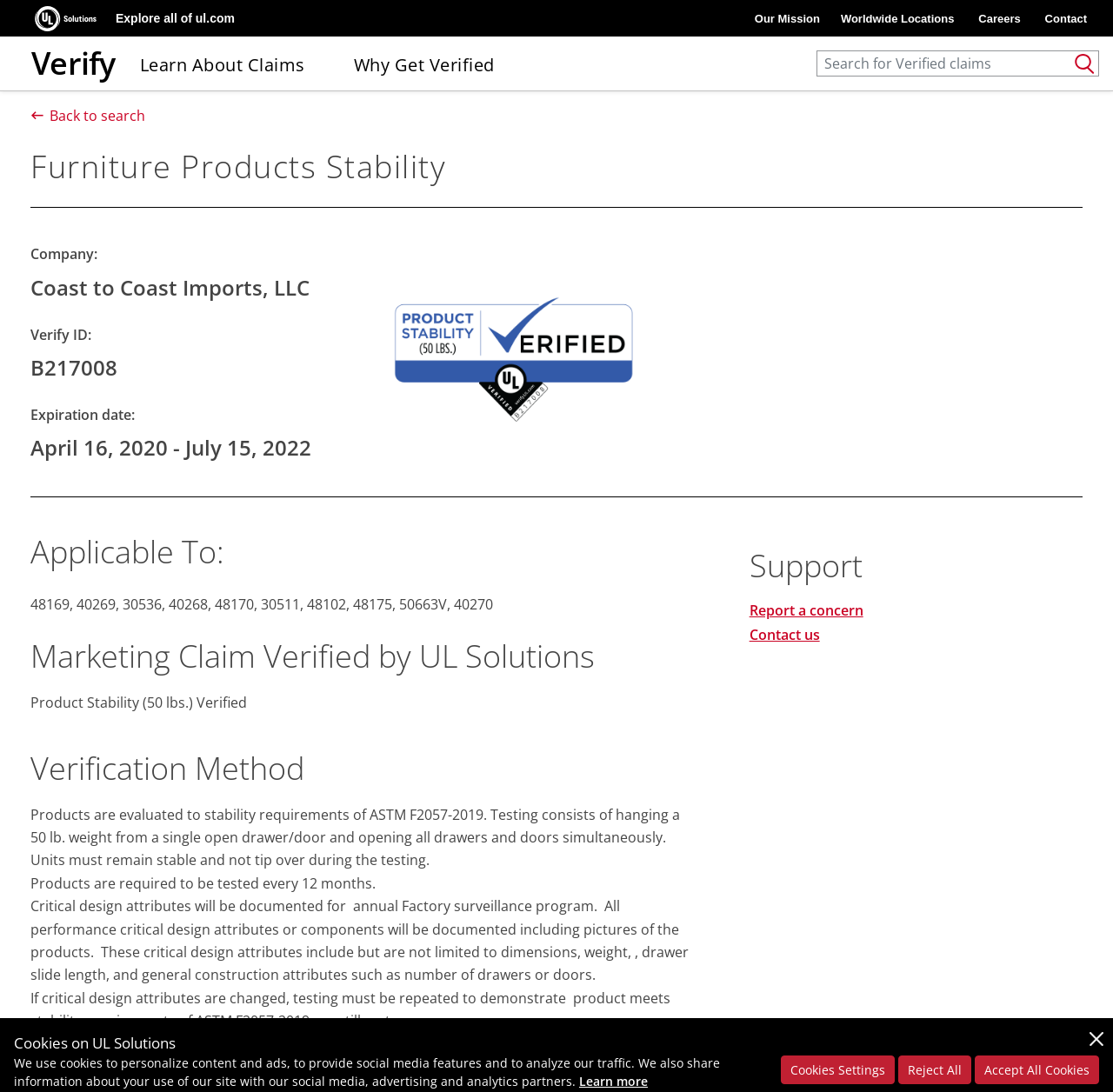Please identify the bounding box coordinates of the element's region that needs to be clicked to fulfill the following instruction: "Learn more about the Galaxy S10 series". The bounding box coordinates should consist of four float numbers between 0 and 1, i.e., [left, top, right, bottom].

None